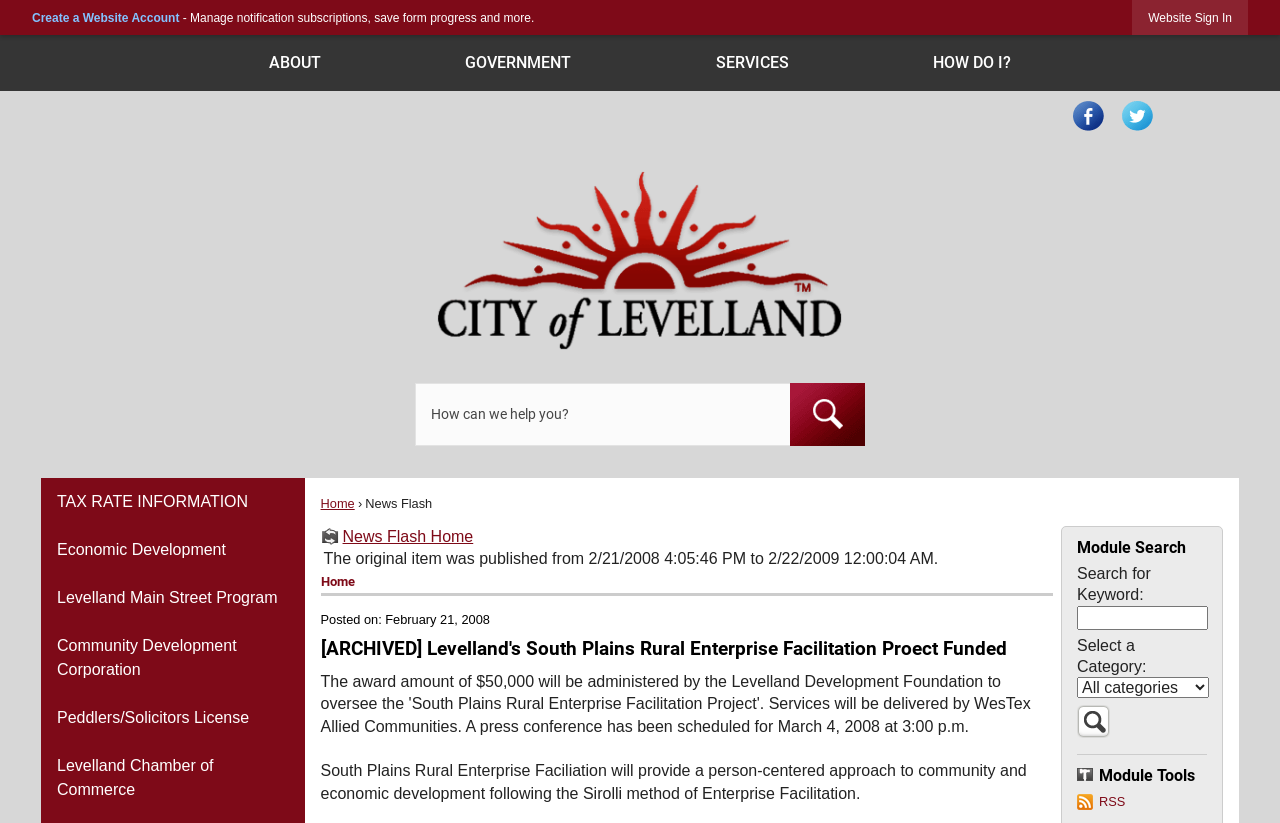What type of development is mentioned in the webpage?
Provide a comprehensive and detailed answer to the question.

The webpage mentions 'South Plains Rural Enterprise Facilitation' which is a project related to community and economic development. Additionally, there are menu items such as 'Economic Development' and 'Community Development Corporation' that further support this answer.